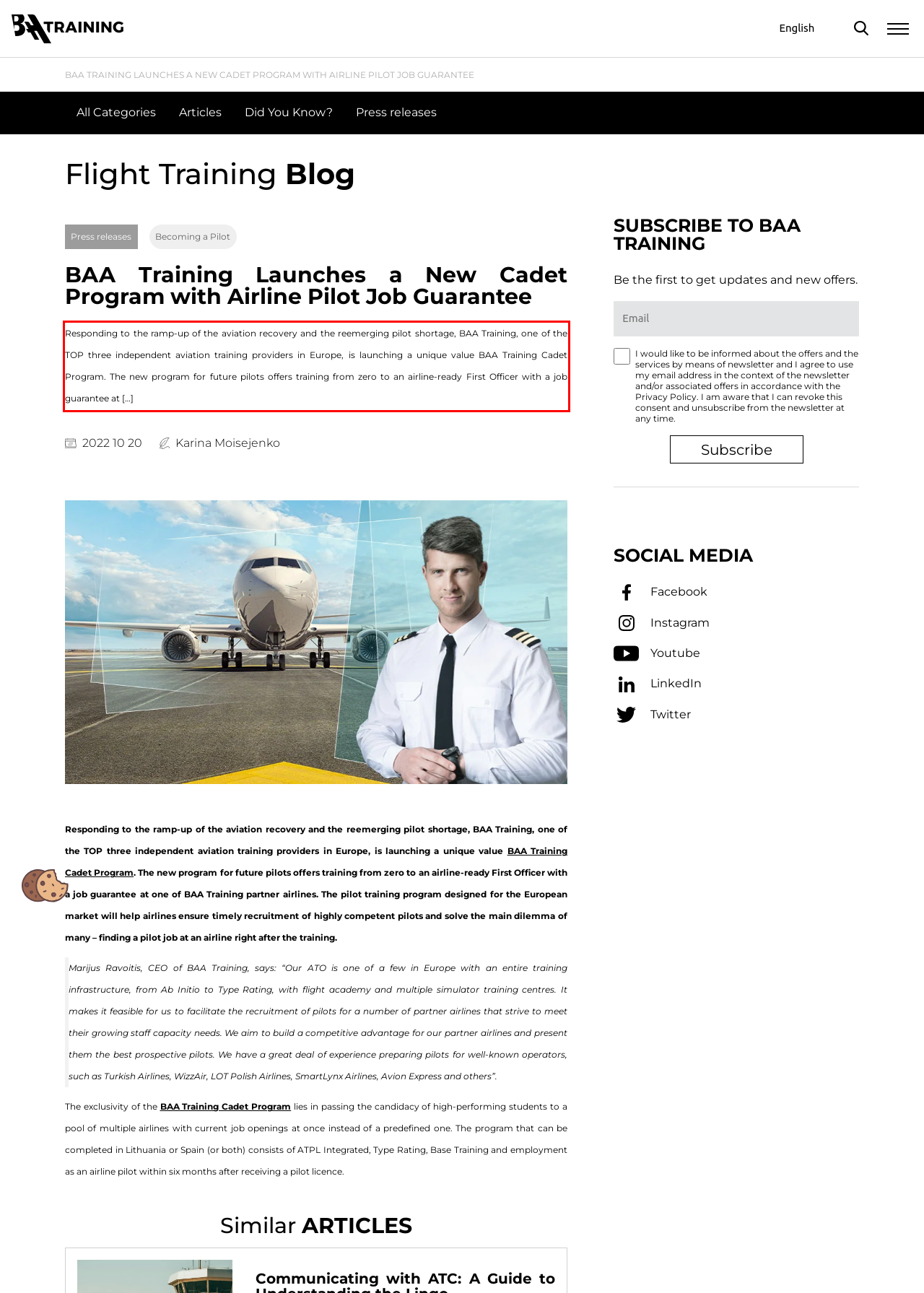Please examine the webpage screenshot and extract the text within the red bounding box using OCR.

Responding to the ramp-up of the aviation recovery and the reemerging pilot shortage, BAA Training, one of the TOP three independent aviation training providers in Europe, is launching a unique value BAA Training Cadet Program. The new program for future pilots offers training from zero to an airline-ready First Officer with a job guarantee at […]